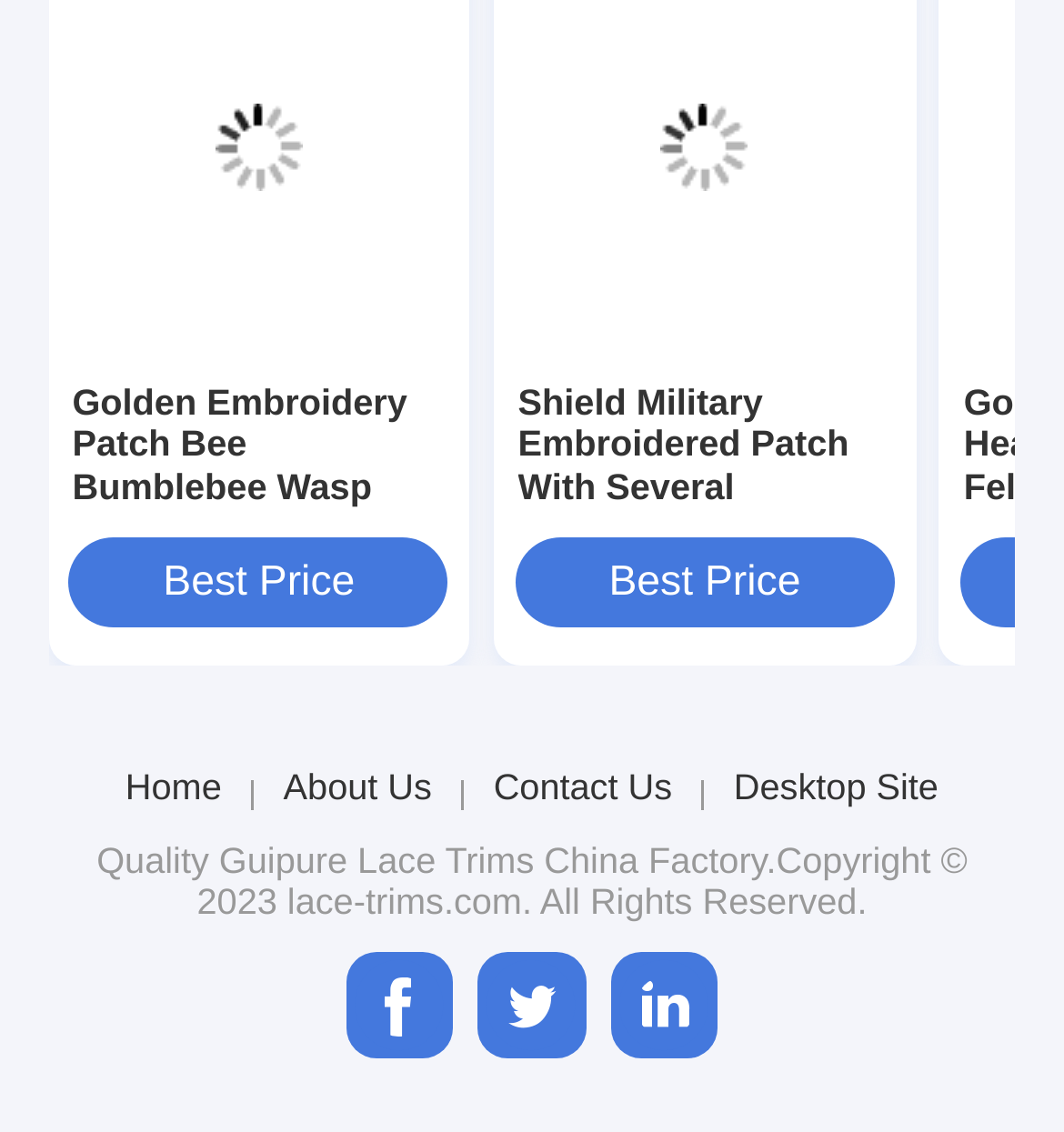How many social media links are at the bottom of the webpage?
Provide a short answer using one word or a brief phrase based on the image.

2